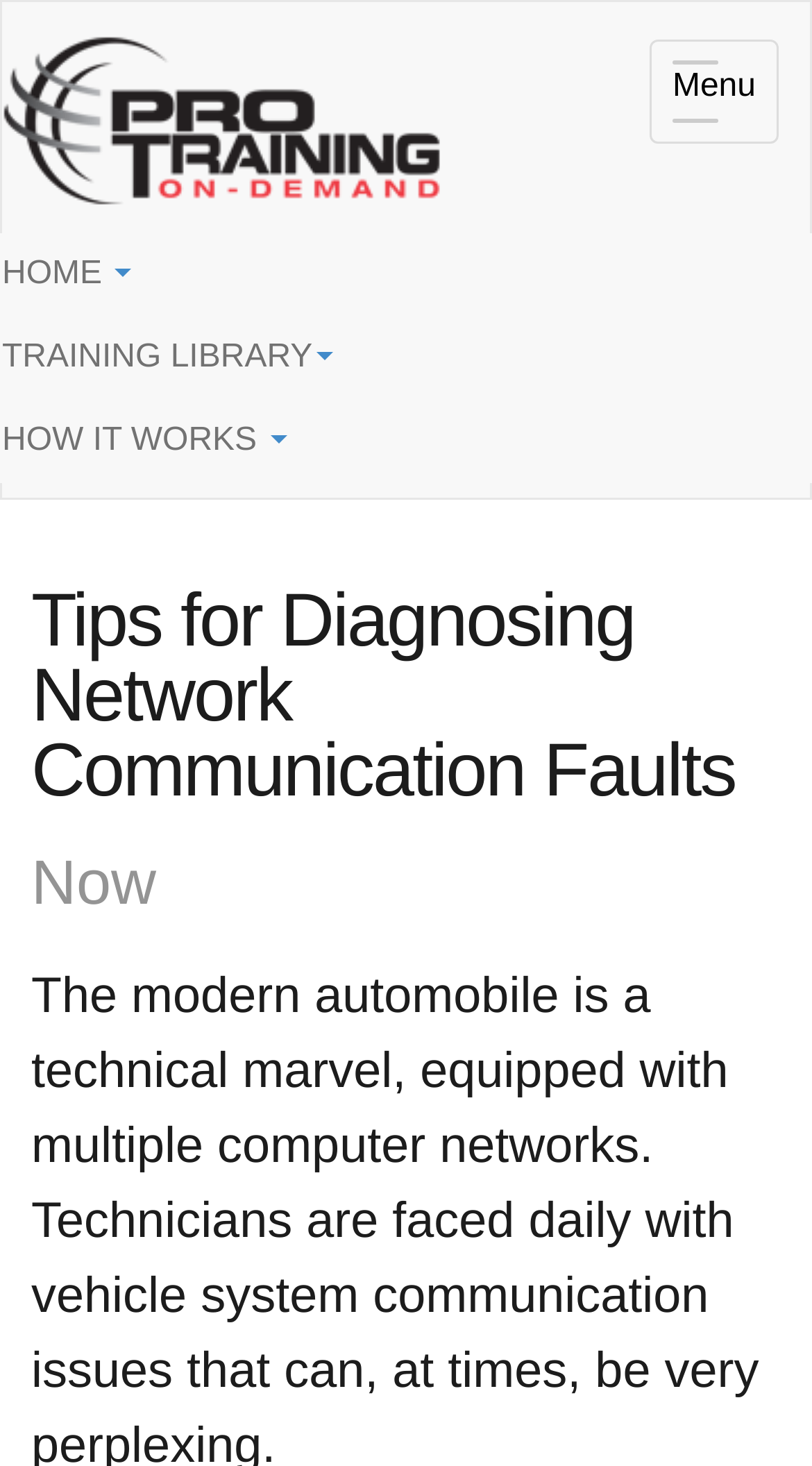Using the webpage screenshot and the element description Menu, determine the bounding box coordinates. Specify the coordinates in the format (top-left x, top-left y, bottom-right x, bottom-right y) with values ranging from 0 to 1.

[0.8, 0.027, 0.959, 0.099]